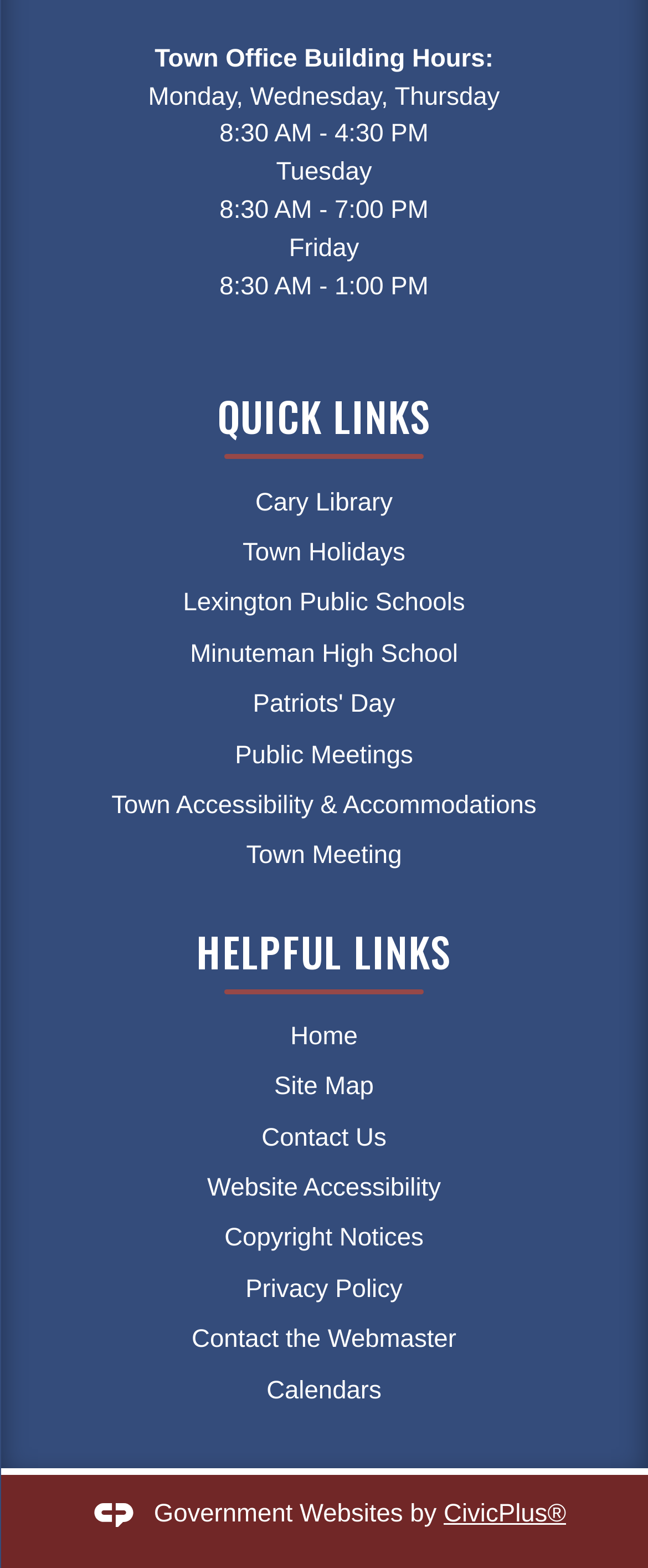Determine the bounding box coordinates of the region that needs to be clicked to achieve the task: "Visit Cary Library".

[0.394, 0.311, 0.606, 0.329]